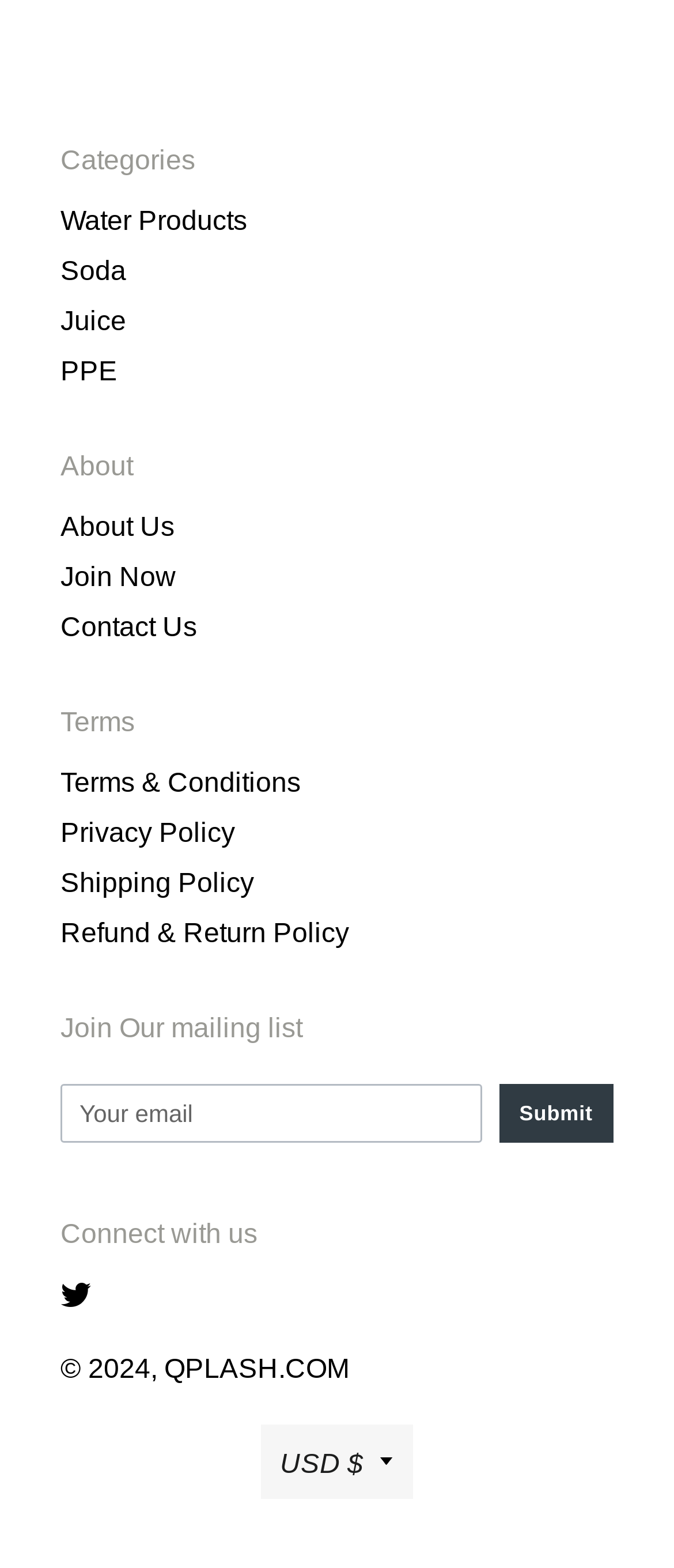Answer succinctly with a single word or phrase:
What social media platform is linked on the webpage?

Twitter